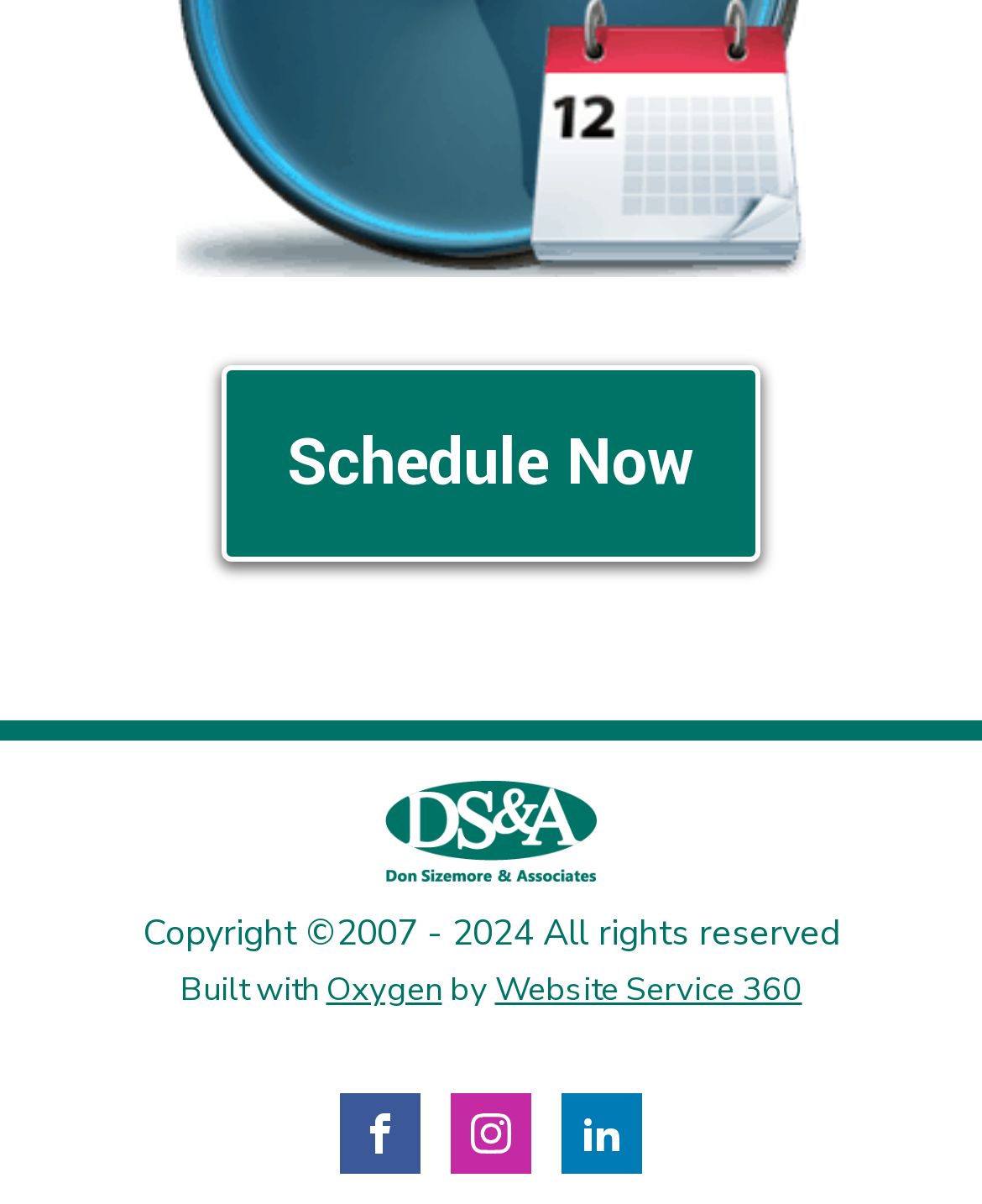What is the copyright year range?
Using the image, answer in one word or phrase.

2007 - 2024